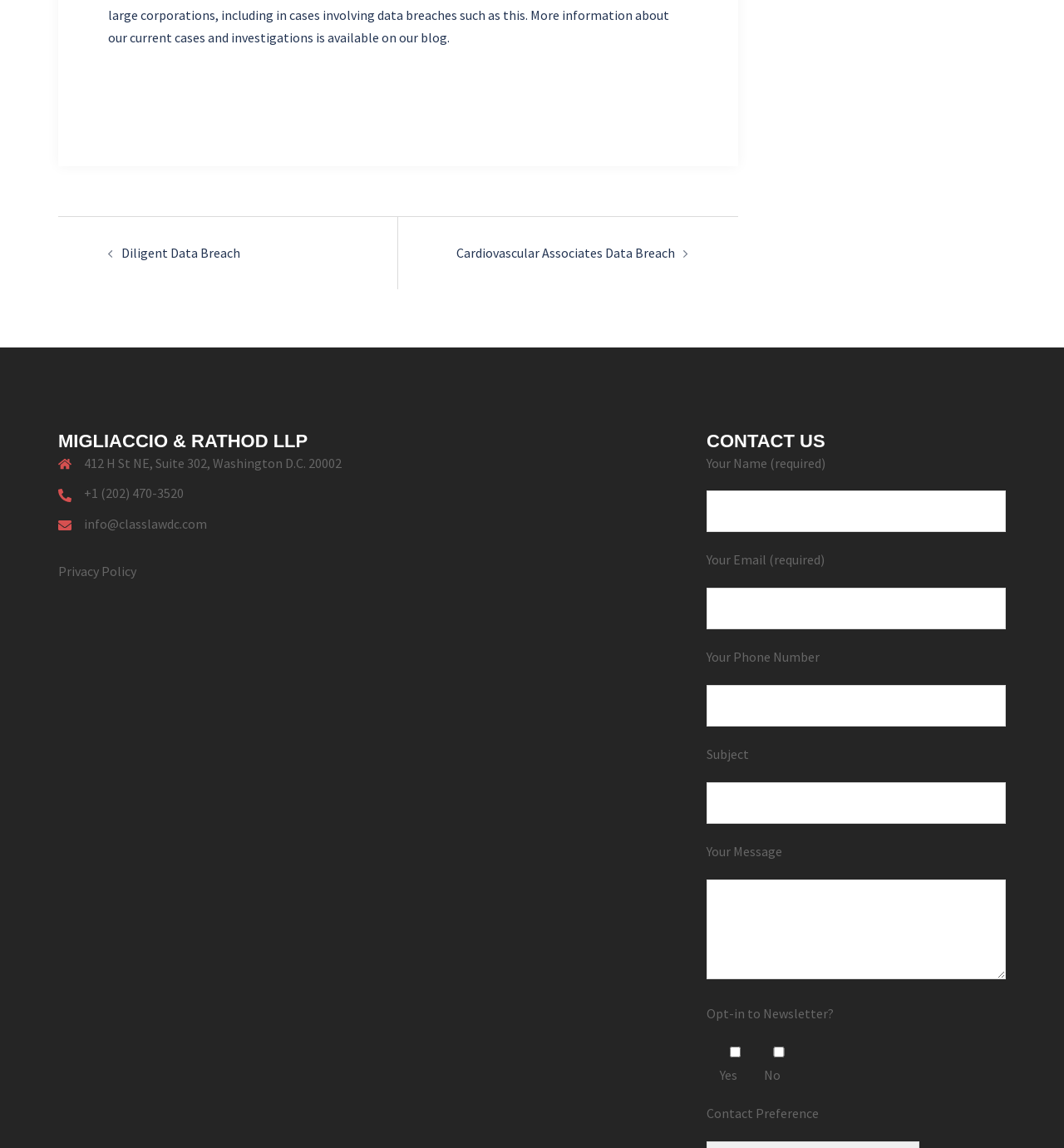Select the bounding box coordinates of the element I need to click to carry out the following instruction: "Click the link to Cardiovascular Associates Data Breach".

[0.429, 0.213, 0.634, 0.227]